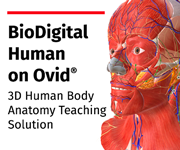Describe every aspect of the image in detail.

The image showcases a visually striking representation of the human anatomy titled "BioDigital Human on Ovid®." This engaging graphic is designed to highlight a 3D human body anatomy teaching solution, emphasizing its educational value in medical and health sciences. The vibrant colors and detailed rendering of the human head and neck illustrate various anatomical features, including muscles, blood vessels, and facial structures. The text prominently displays the platform's name, indicating its relevance for students and professionals seeking an interactive and comprehensive learning tool in anatomy. This illustration serves as an informative resource, melding visual appeal with academic utility.